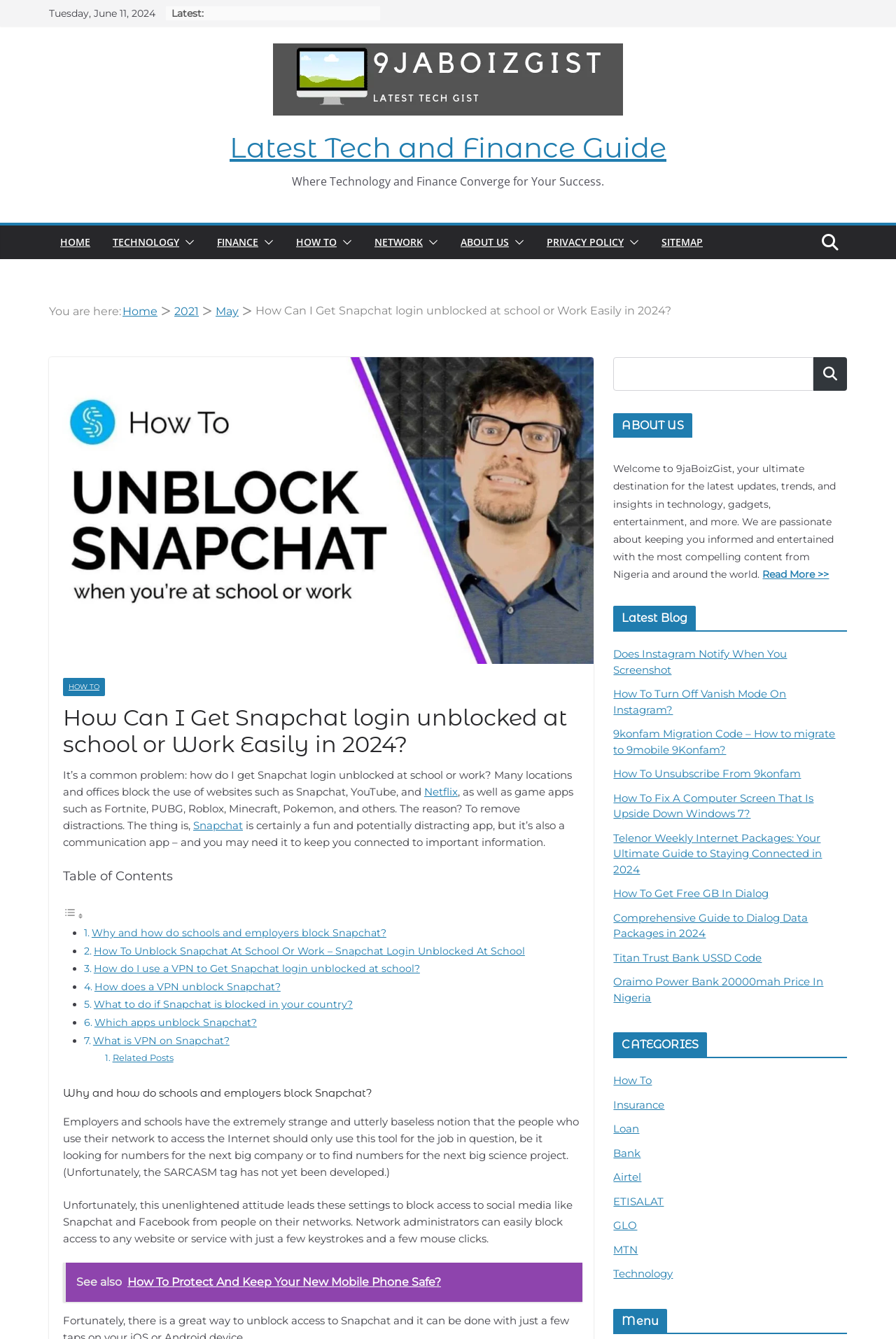Identify the bounding box coordinates necessary to click and complete the given instruction: "Read more about the blog".

[0.851, 0.424, 0.925, 0.434]